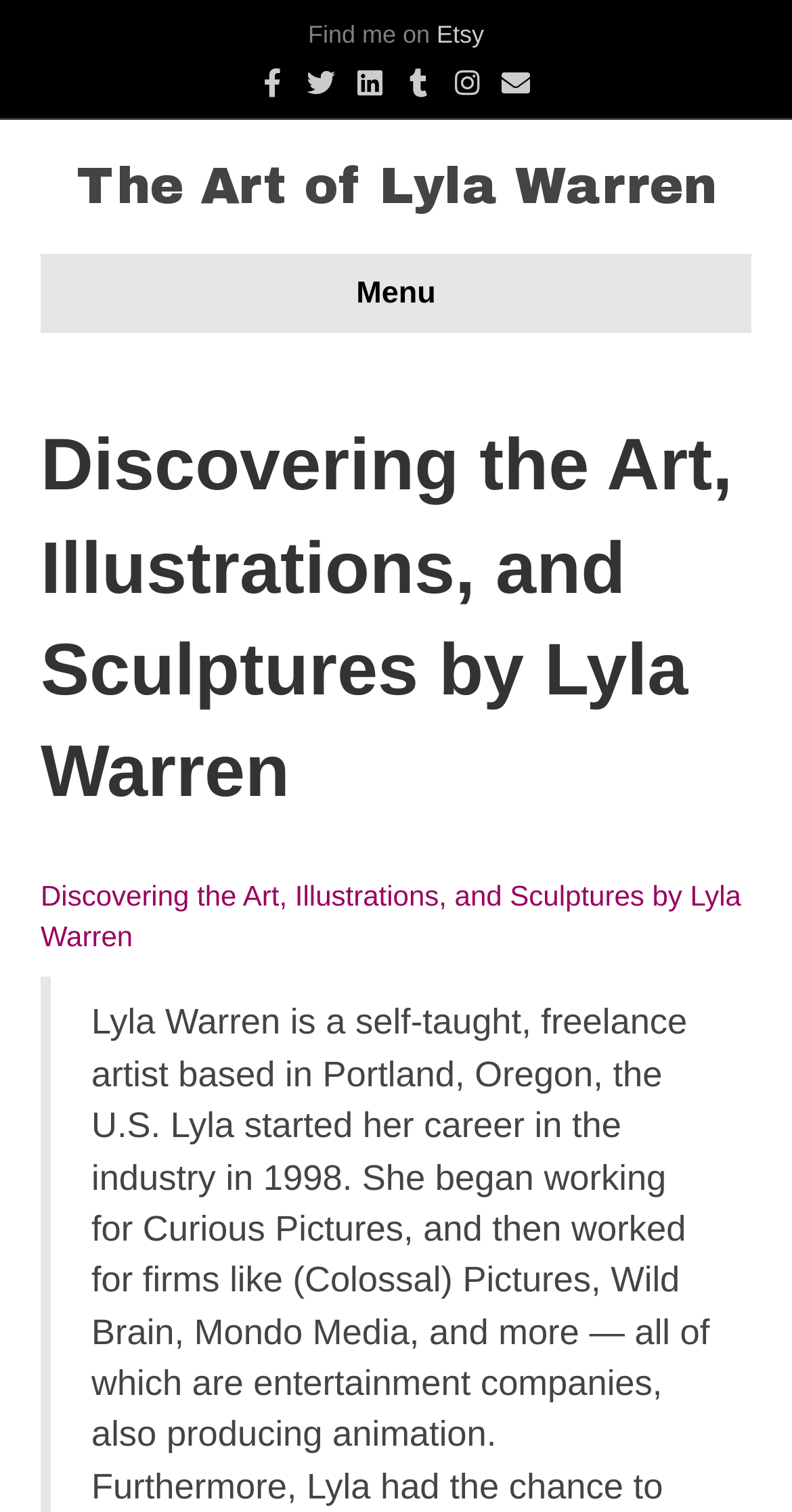How many social media links are available?
Answer with a single word or phrase by referring to the visual content.

7